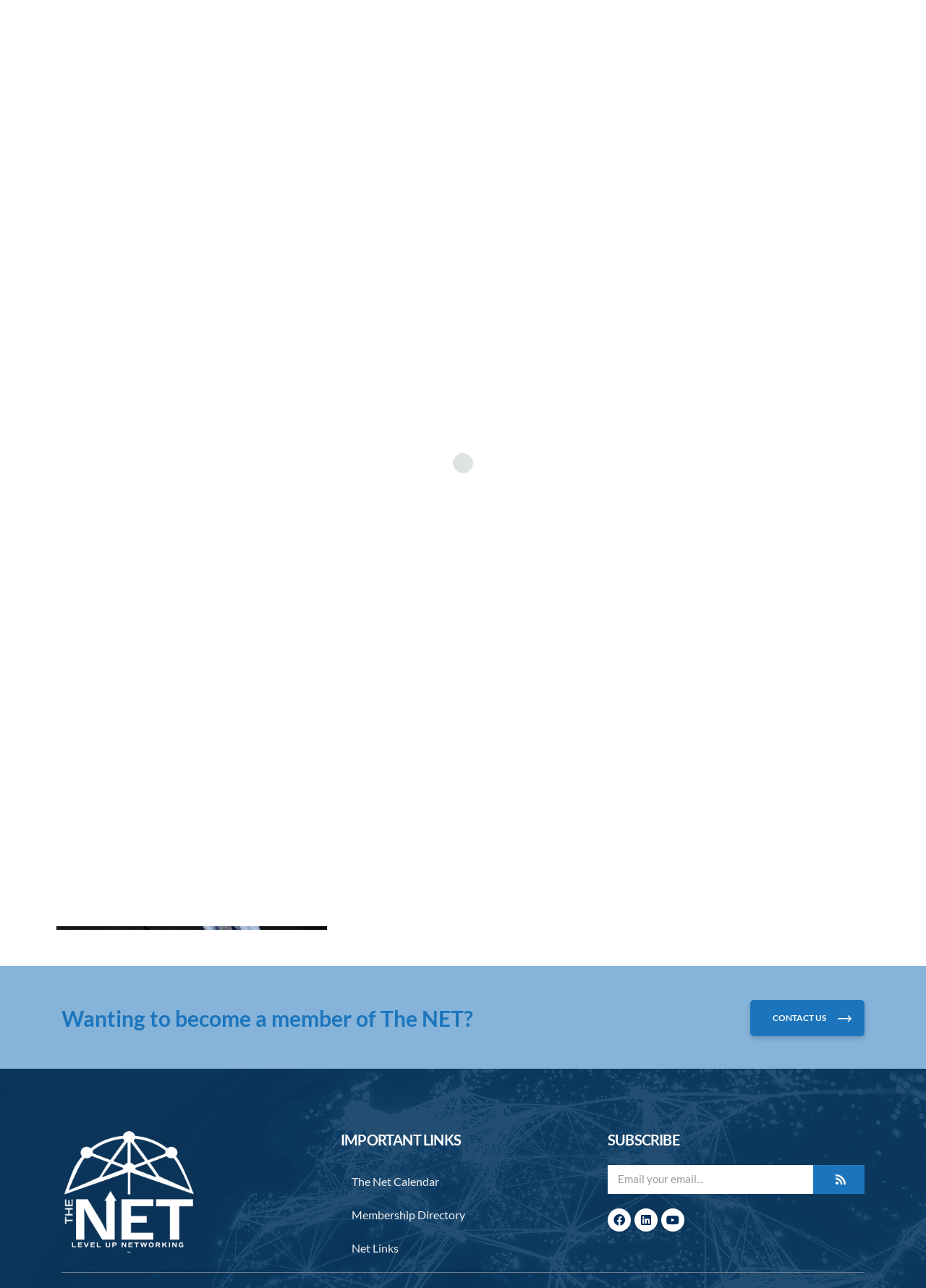Please reply to the following question using a single word or phrase: 
What is the phone number to contact?

281-964-9368